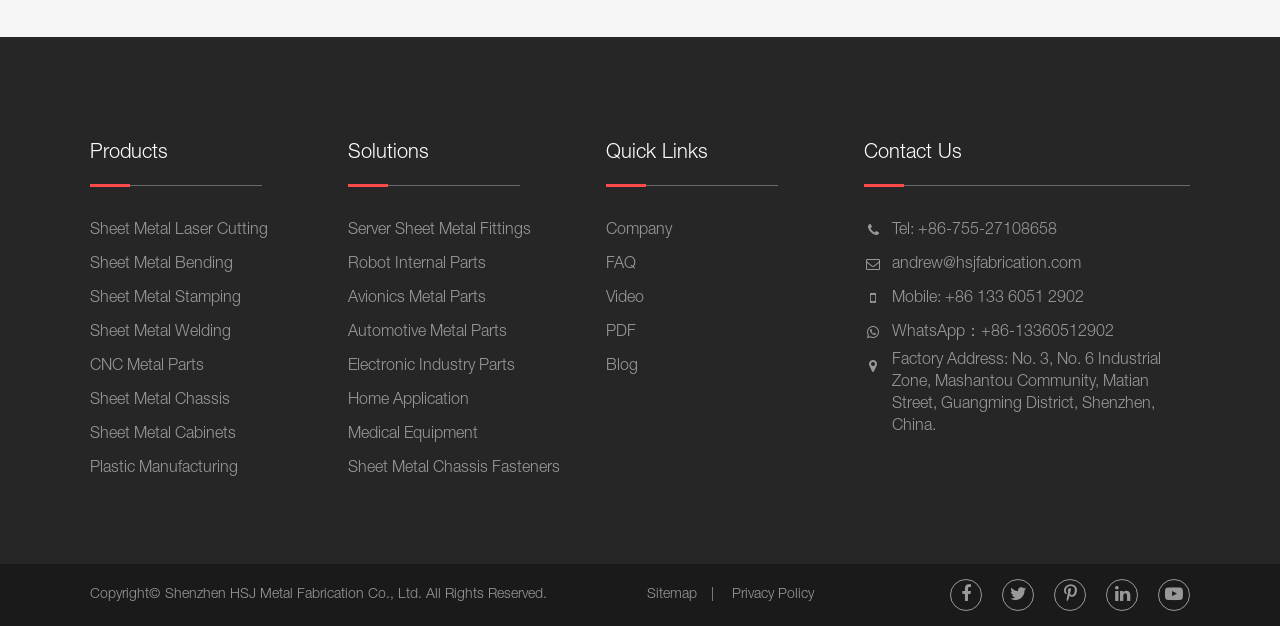Identify the bounding box of the UI component described as: "Sheet Metal Chassis Fasteners".

[0.272, 0.722, 0.438, 0.776]